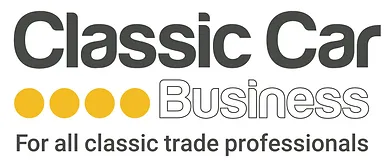Generate a detailed narrative of the image.

The image features the logo of "Classic Car Business," designed for professionals in the classic car industry. The logo showcases the name "Classic Car" in bold, modern typography, followed by three stylized yellow dots that add a touch of color and emphasis. Below, the word "Business" is elegantly presented in a lighter, more refined font, conveying a professional tone. The tagline "For all classic trade professionals" reinforces the platform's commitment to serving individuals and businesses involved in the classic car trade, emphasizing networking and collaboration within this specialized field.